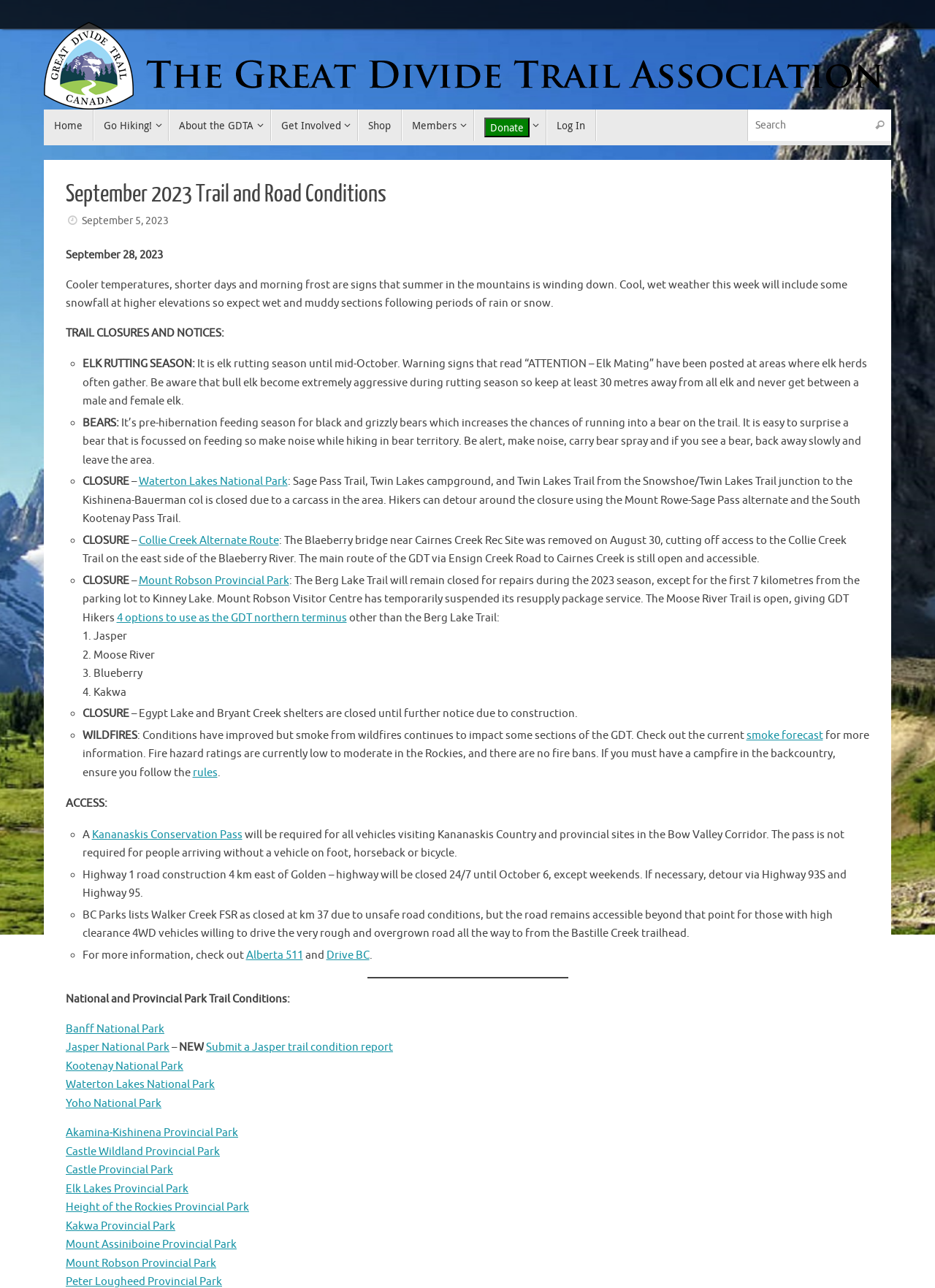What should hikers do when encountering a bear?
Please provide an in-depth and detailed response to the question.

According to the webpage, 'It is easy to surprise a bear that is focussed on feeding so make noise while hiking in bear territory. Be alert, make noise, carry bear spray and if you see a bear, back away slowly and leave the area.' which suggests that hikers should make noise and carry bear spray when encountering a bear.